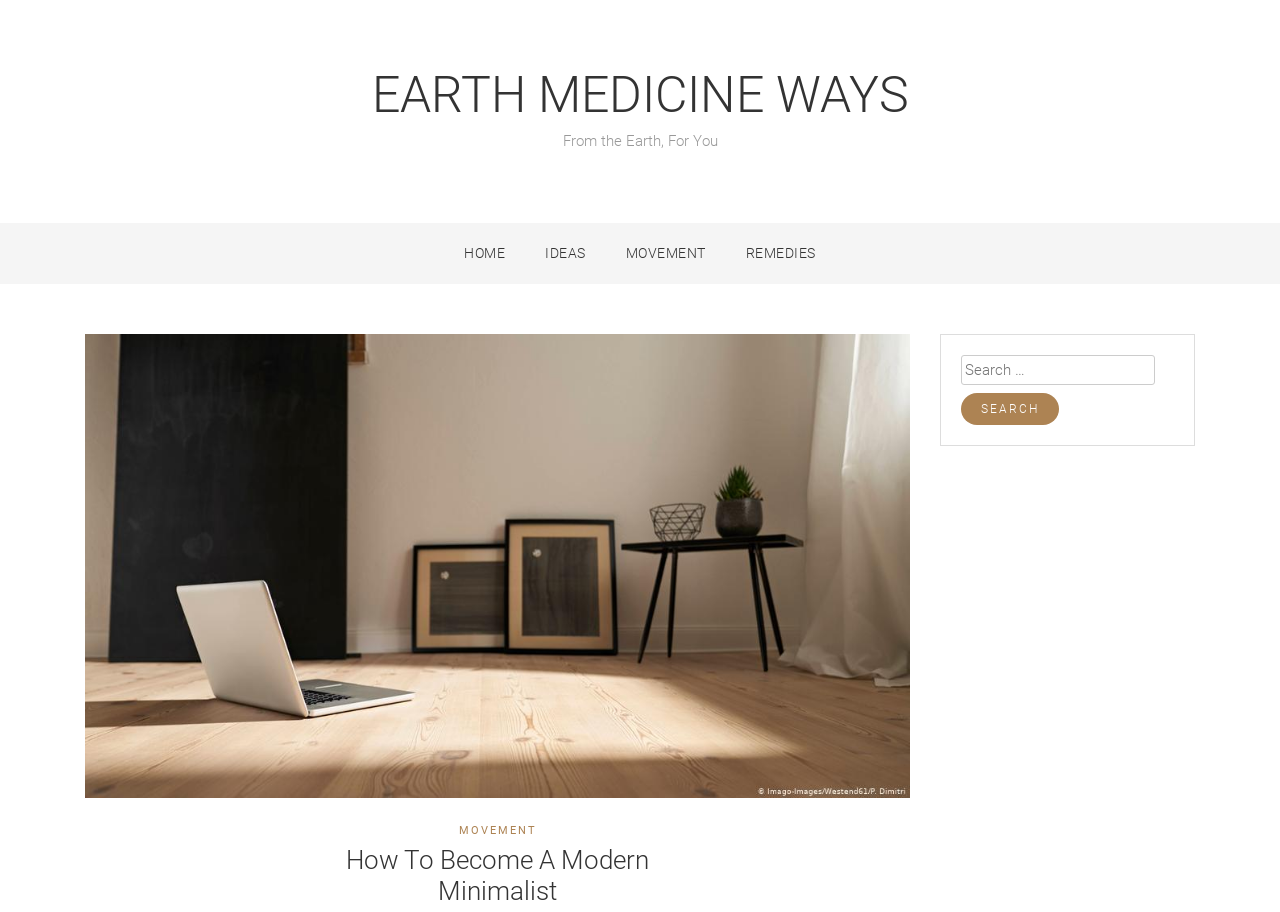Locate the bounding box coordinates of the clickable region necessary to complete the following instruction: "click on the SEARCH button". Provide the coordinates in the format of four float numbers between 0 and 1, i.e., [left, top, right, bottom].

[0.751, 0.431, 0.827, 0.466]